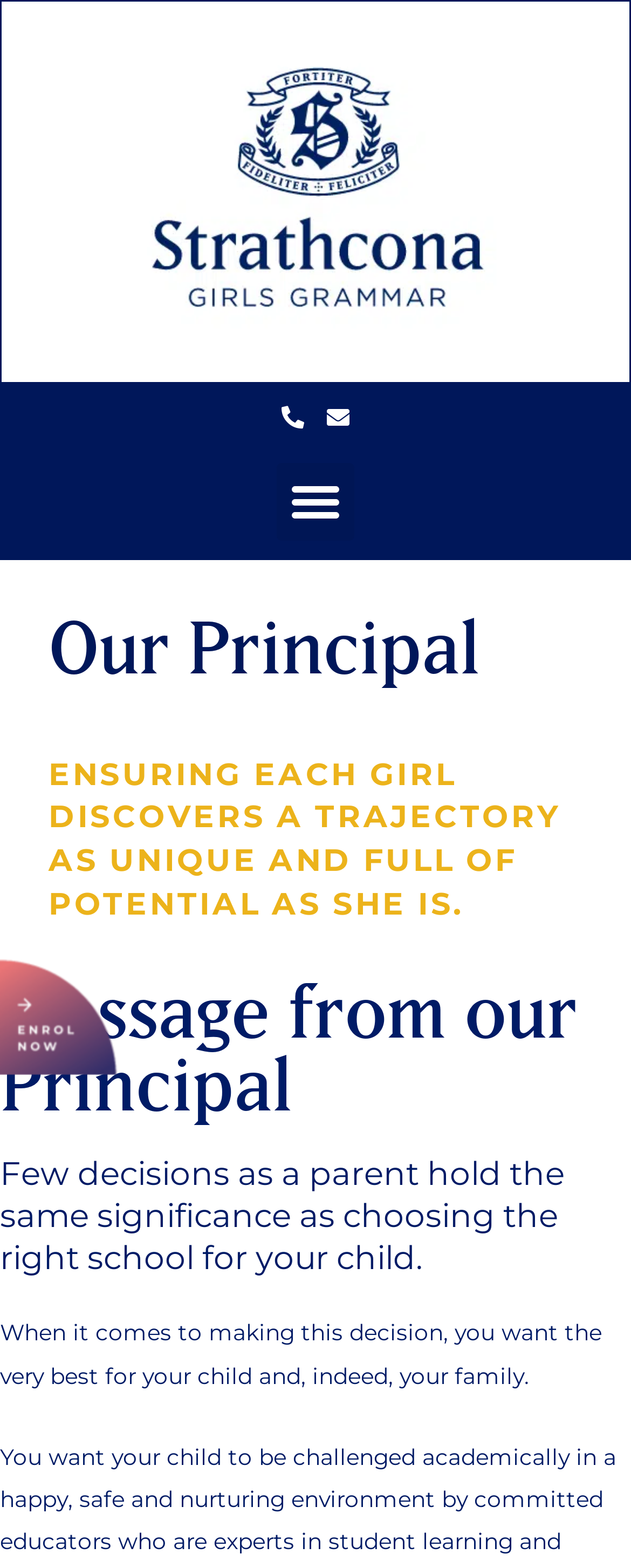What is the phone icon?
Please respond to the question thoroughly and include all relevant details.

The phone icon is located at the top middle of the webpage, and it is a link with a unicode character uf879, indicating a phone number.